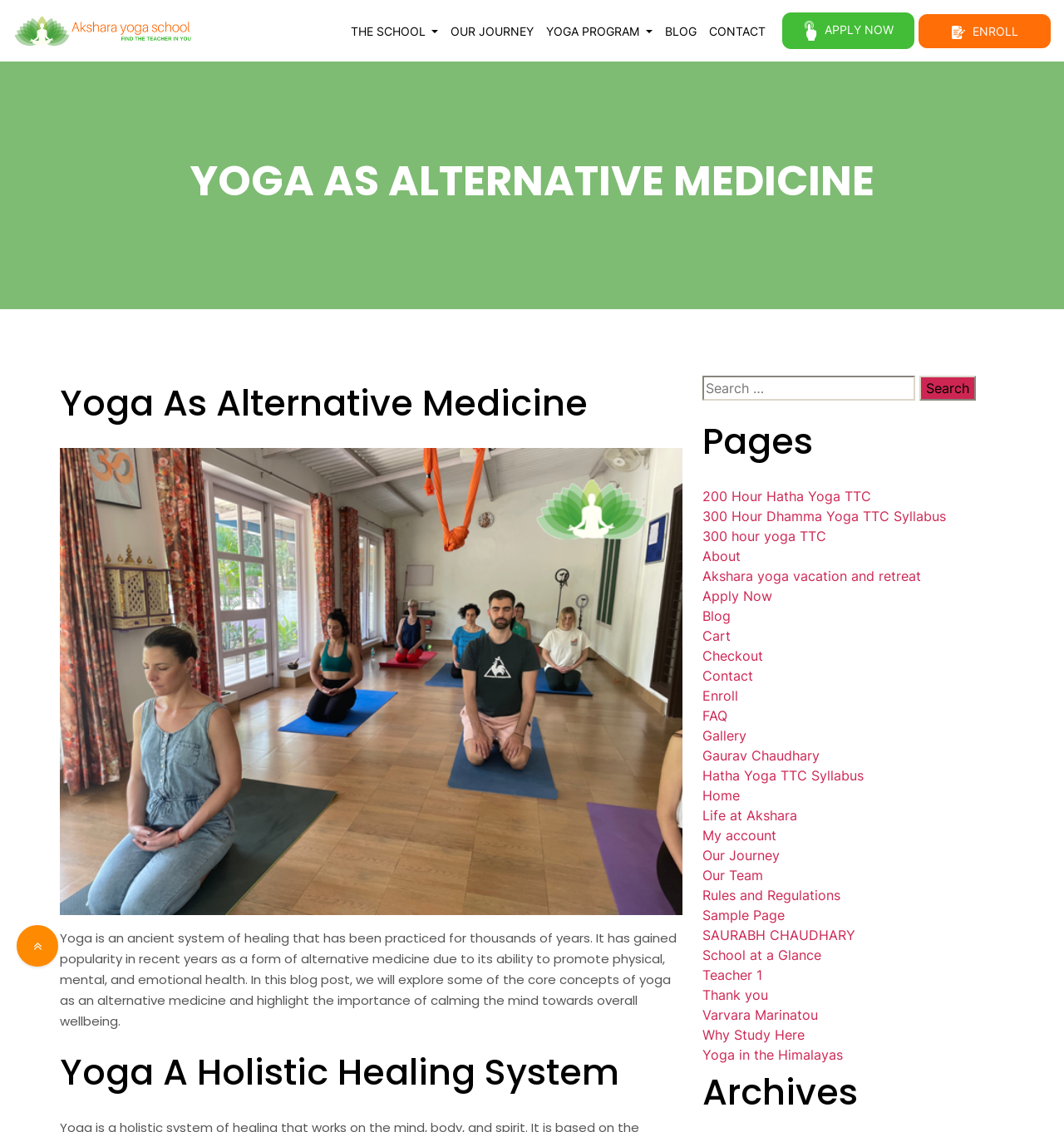What is the purpose of yoga according to this webpage?
Please provide a detailed and thorough answer to the question.

I found the answer by reading the static text under the heading 'Yoga As Alternative Medicine', which states that yoga has gained popularity as a form of alternative medicine due to its ability to promote physical, mental, and emotional health.